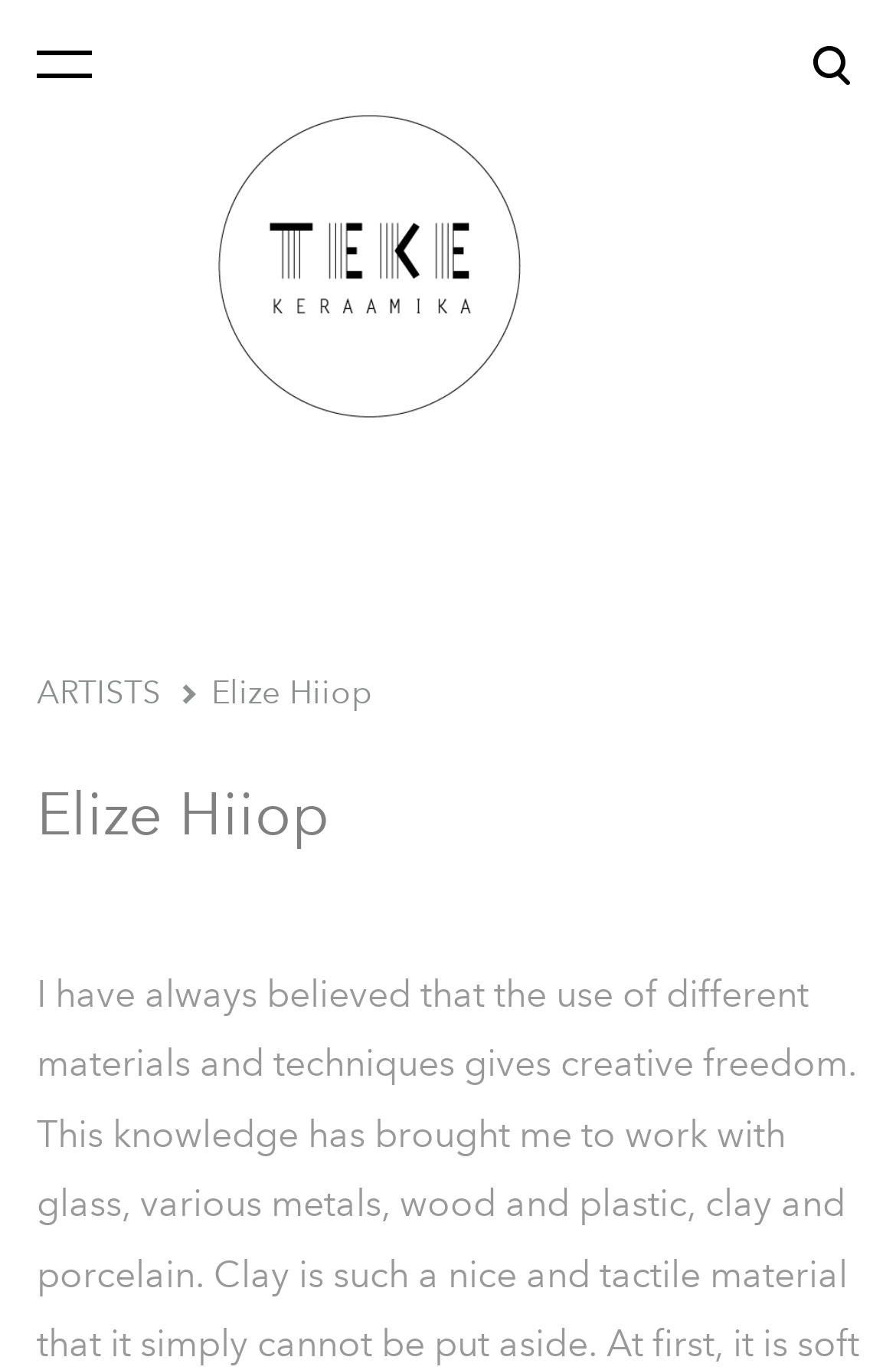Detail the various sections and features present on the webpage.

The webpage is about Teke-ceramics by Elize Hiiop. At the top left, there is a button. Next to it, on the top left, there is a link with an image, which takes up a significant portion of the top section. On the top right, there is another button with an image. Below the top section, there is a small image on the left. 

Below the small image, there is a notification that says "was added to the cart." Next to it, there is a "View cart" text. On the left side, there are two links, "ARTISTS" and "Elize Hiiop", with the latter having a heading that says "Elize Hiiop" below it.